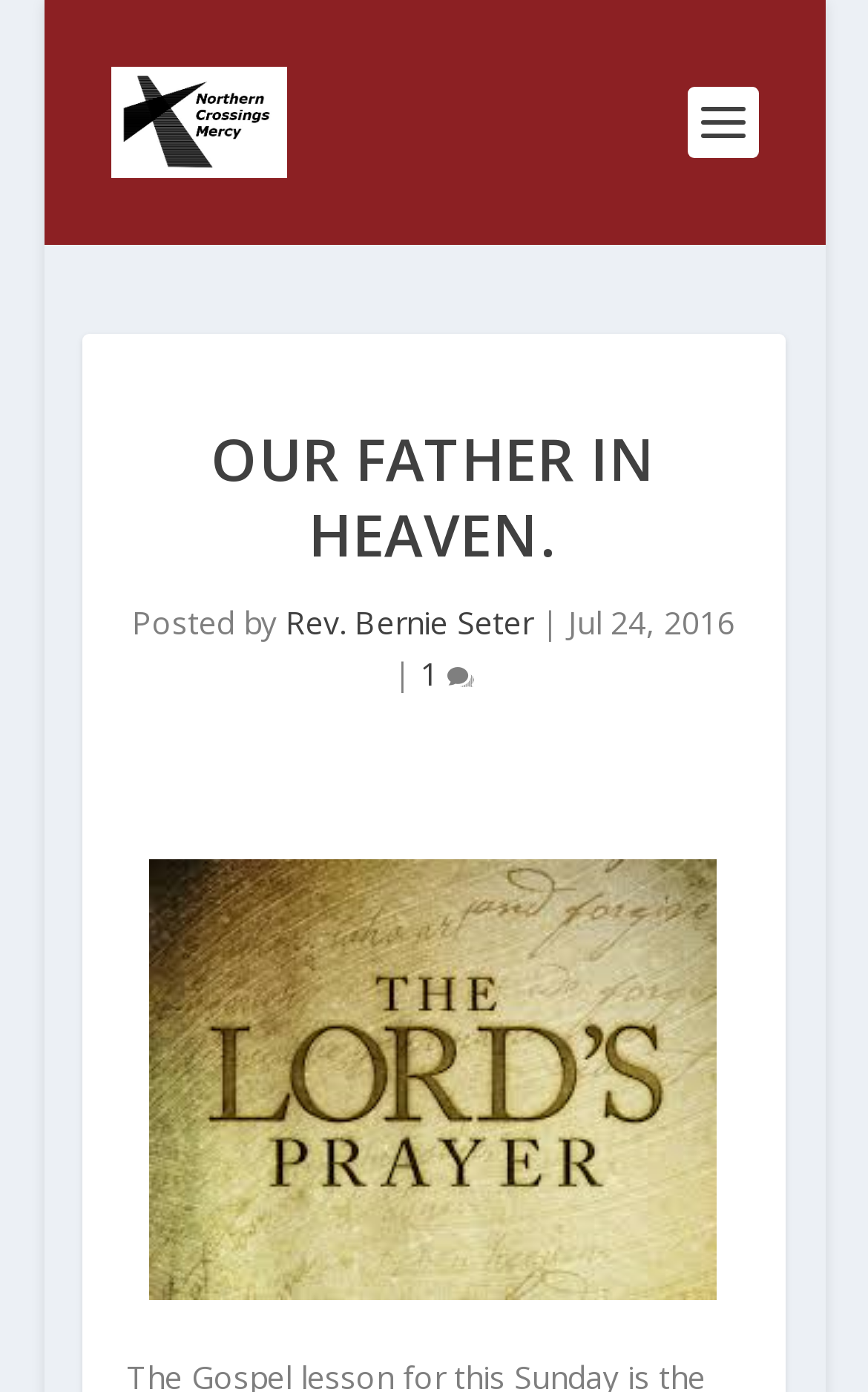How many comments does the post have?
Give a thorough and detailed response to the question.

Next to the link '1 ', there is a generic element 'comment count', which suggests that the post has 1 comment.